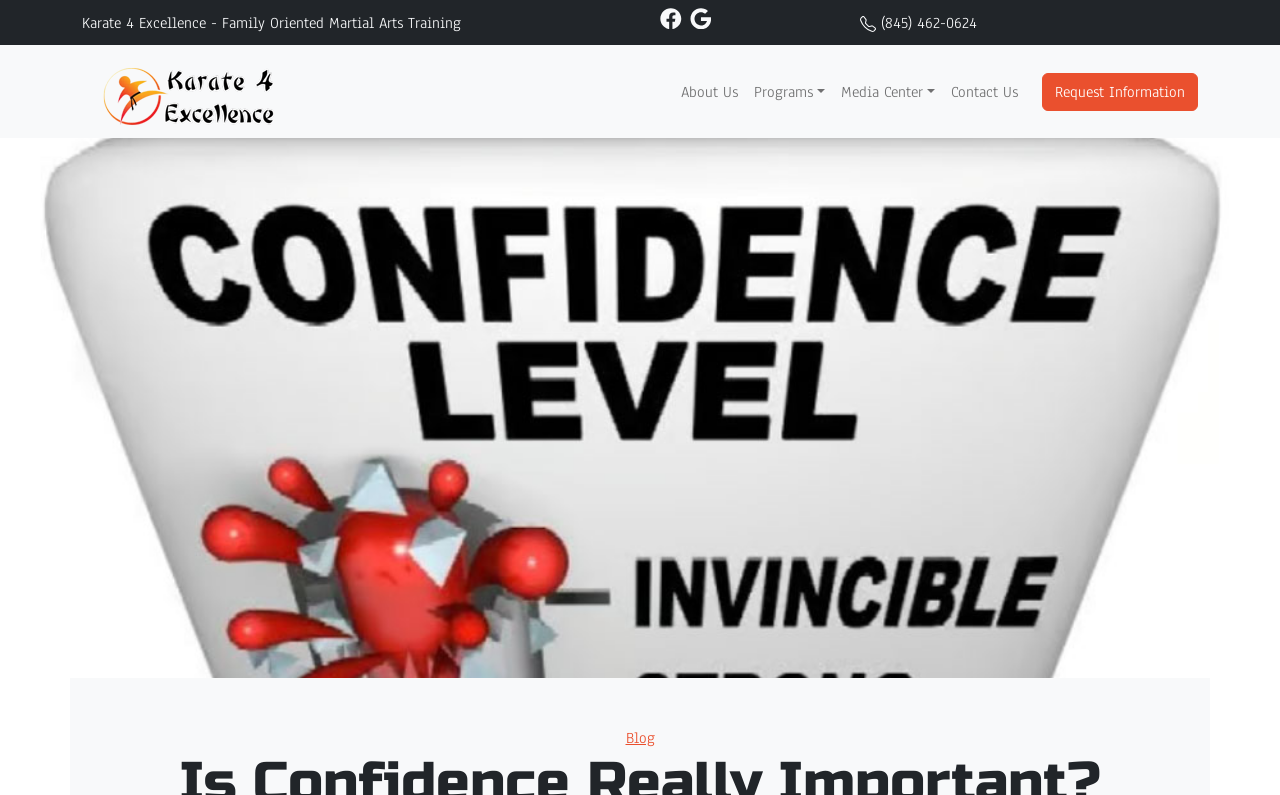Find the bounding box coordinates for the HTML element specified by: "Request Information".

[0.814, 0.091, 0.936, 0.139]